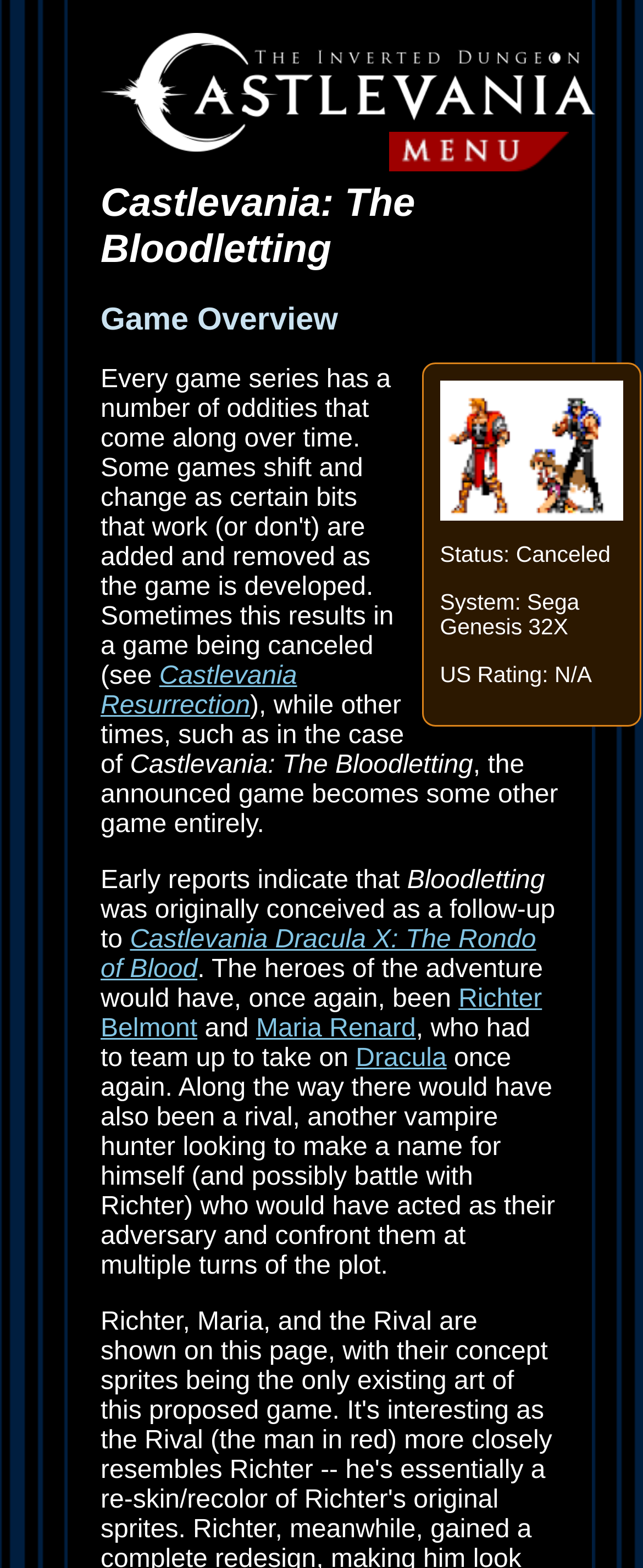What is the status of Castlevania: The Bloodletting?
Based on the content of the image, thoroughly explain and answer the question.

I found the answer by looking at the StaticText element with the text 'Status: Canceled' which is located below the 'Game Overview' heading.